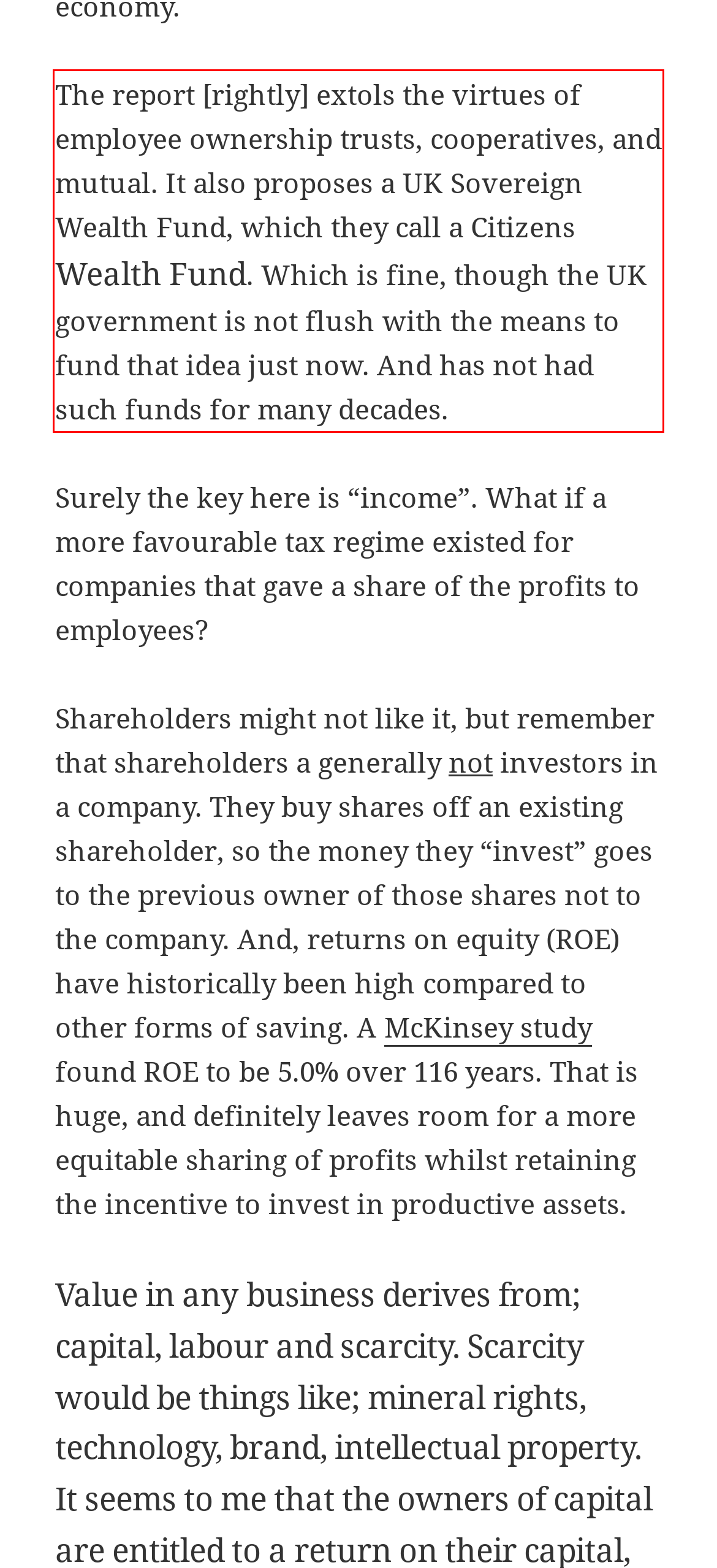In the screenshot of the webpage, find the red bounding box and perform OCR to obtain the text content restricted within this red bounding box.

The report [rightly] extols the virtues of employee ownership trusts, cooperatives, and mutual. It also proposes a UK Sovereign Wealth Fund, which they call a Citizens Wealth Fund. Which is fine, though the UK government is not flush with the means to fund that idea just now. And has not had such funds for many decades.